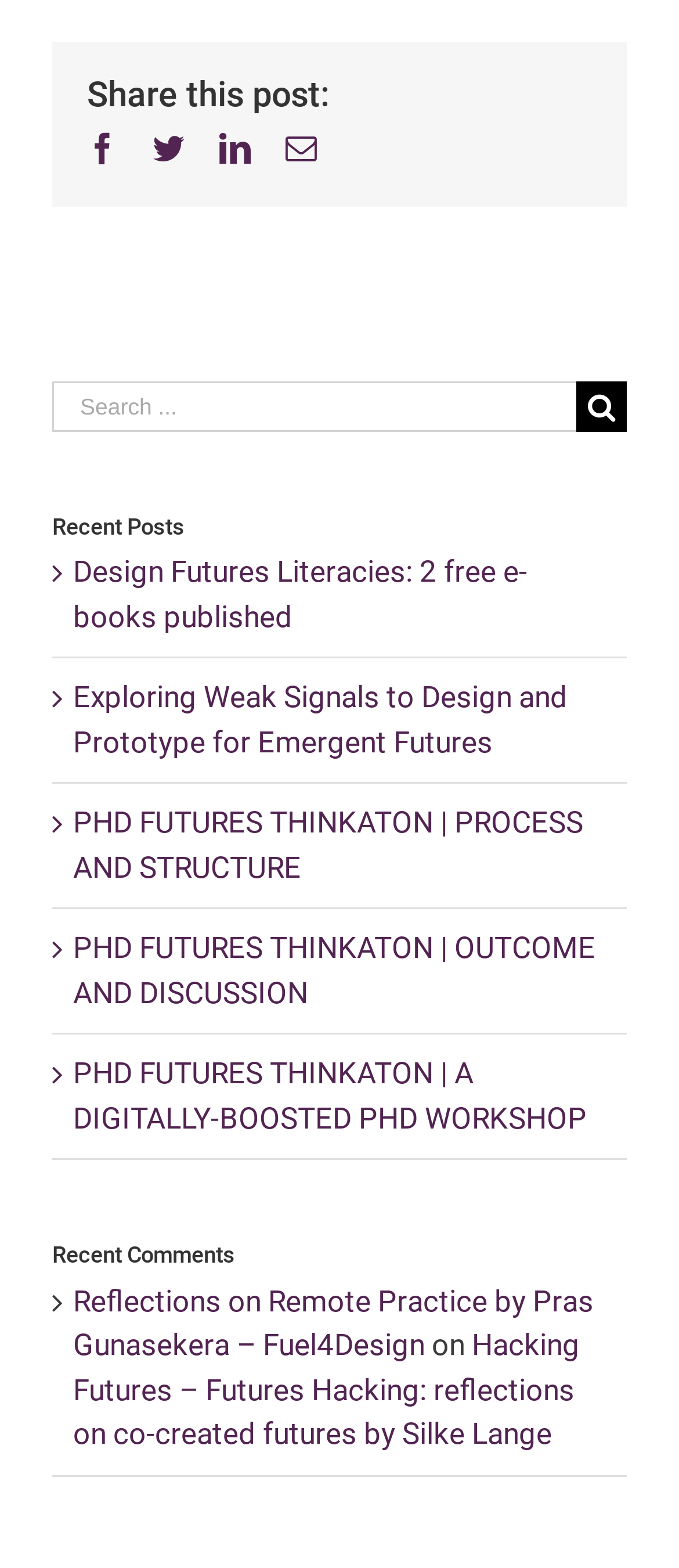Please give a succinct answer to the question in one word or phrase:
What is the purpose of the links at the top?

Share this post